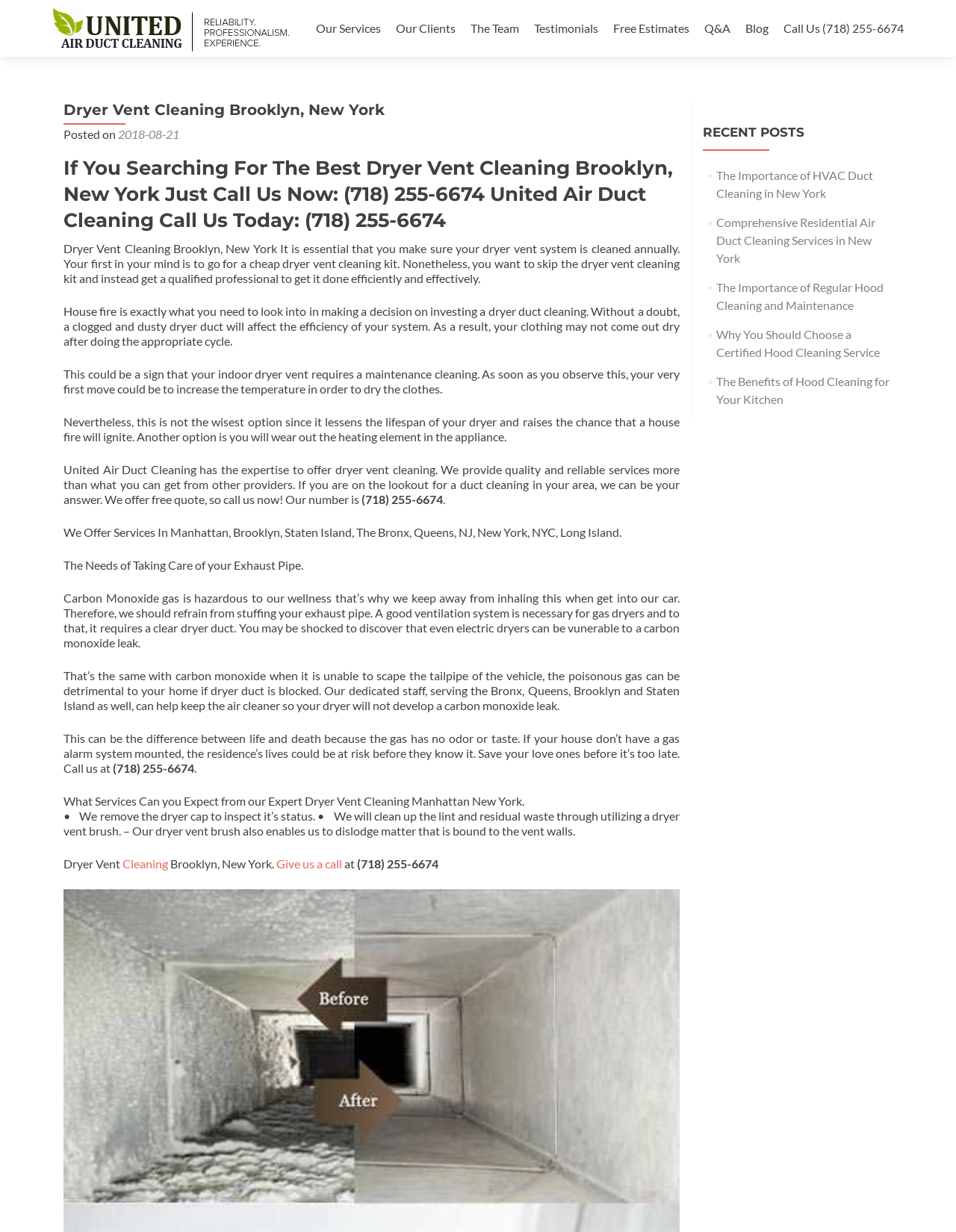Determine the bounding box coordinates of the region that needs to be clicked to achieve the task: "Navigate to 'Our Services'".

[0.33, 0.012, 0.398, 0.033]